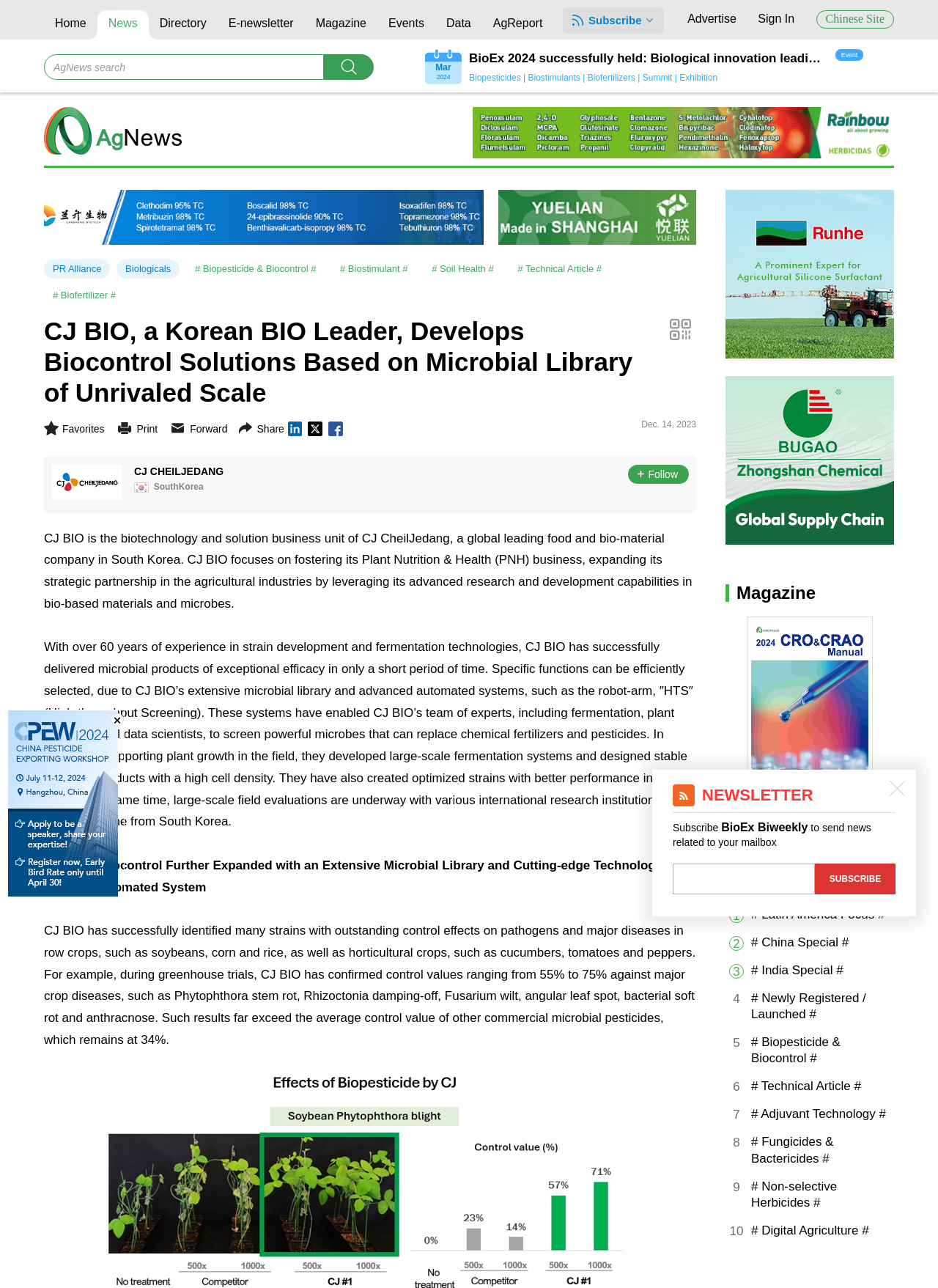Refer to the image and answer the question with as much detail as possible: What is the name of the business unit that focuses on fostering Plant Nutrition & Health (PNH) business?

The answer can be found in the text 'CJ BIO focuses on fostering its Plant Nutrition & Health (PNH) business, expanding its strategic partnership in the agricultural industries by leveraging its advanced research and development capabilities in bio-based materials and microbes.' which is located at the top of the webpage. CJ BIO is the business unit that focuses on Plant Nutrition & Health (PNH) business.